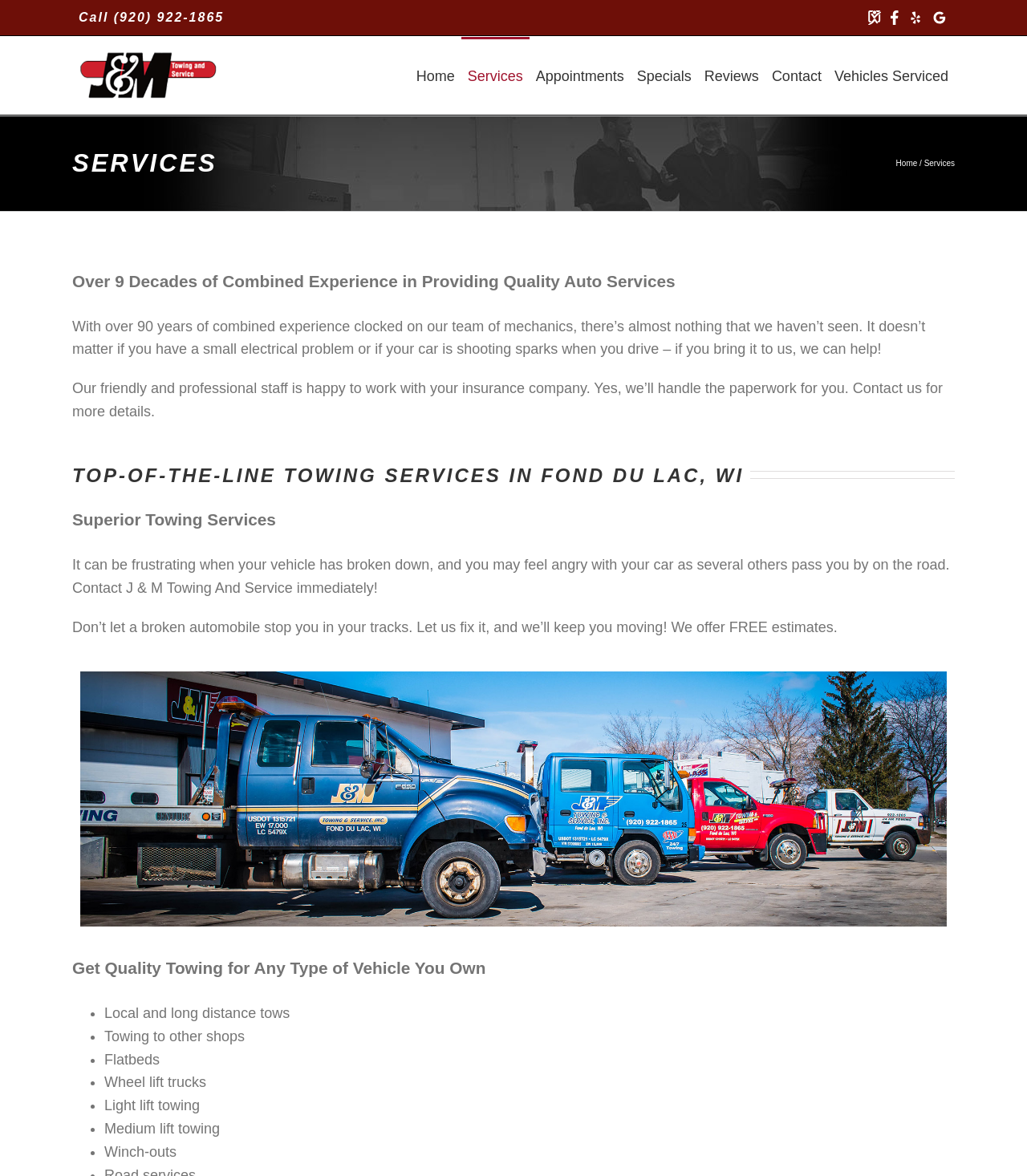Using the provided element description: "Services", identify the bounding box coordinates. The coordinates should be four floats between 0 and 1 in the order [left, top, right, bottom].

[0.449, 0.031, 0.515, 0.097]